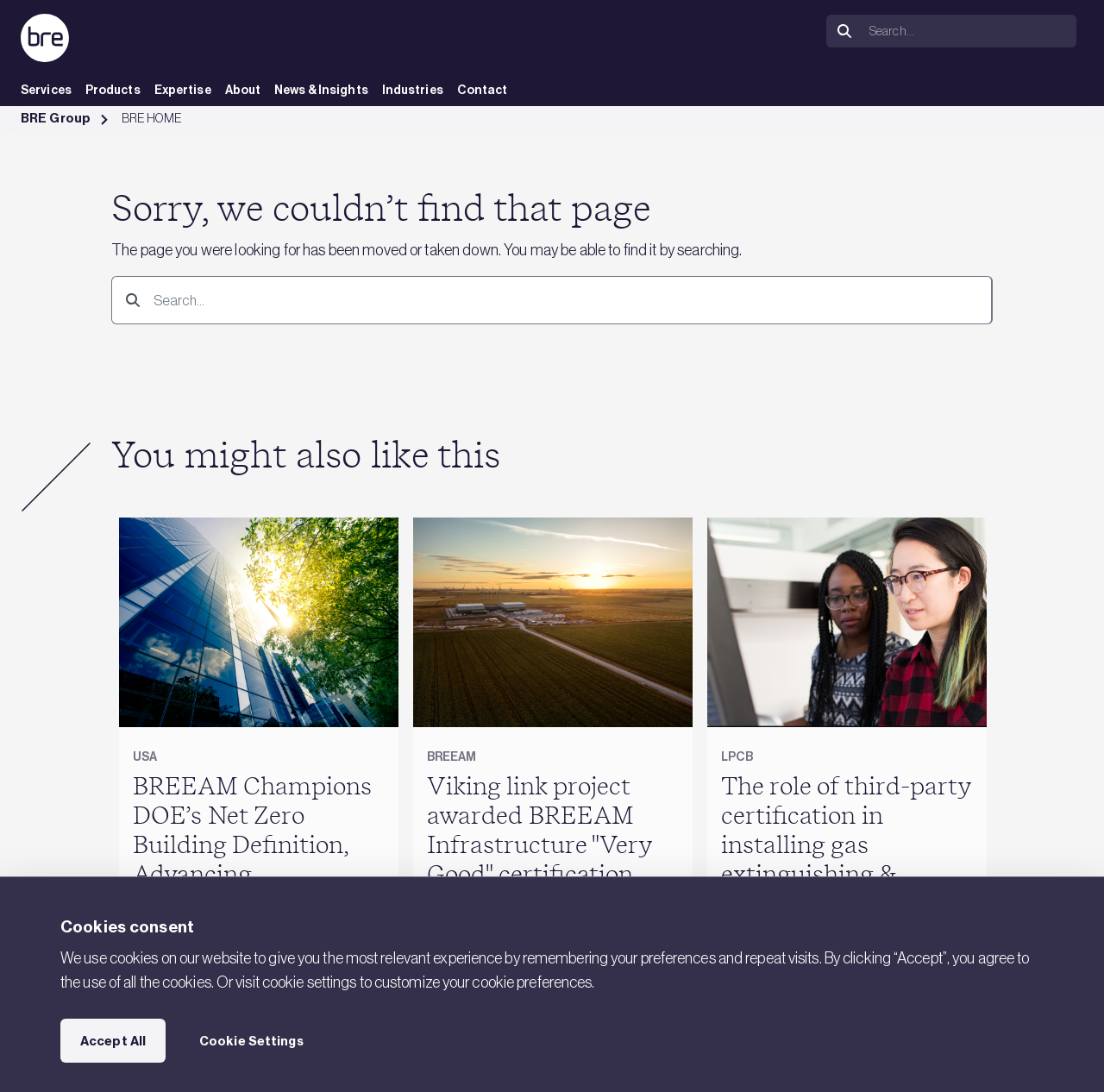Could you provide the bounding box coordinates for the portion of the screen to click to complete this instruction: "Search for a specific topic"?

[0.127, 0.252, 0.899, 0.297]